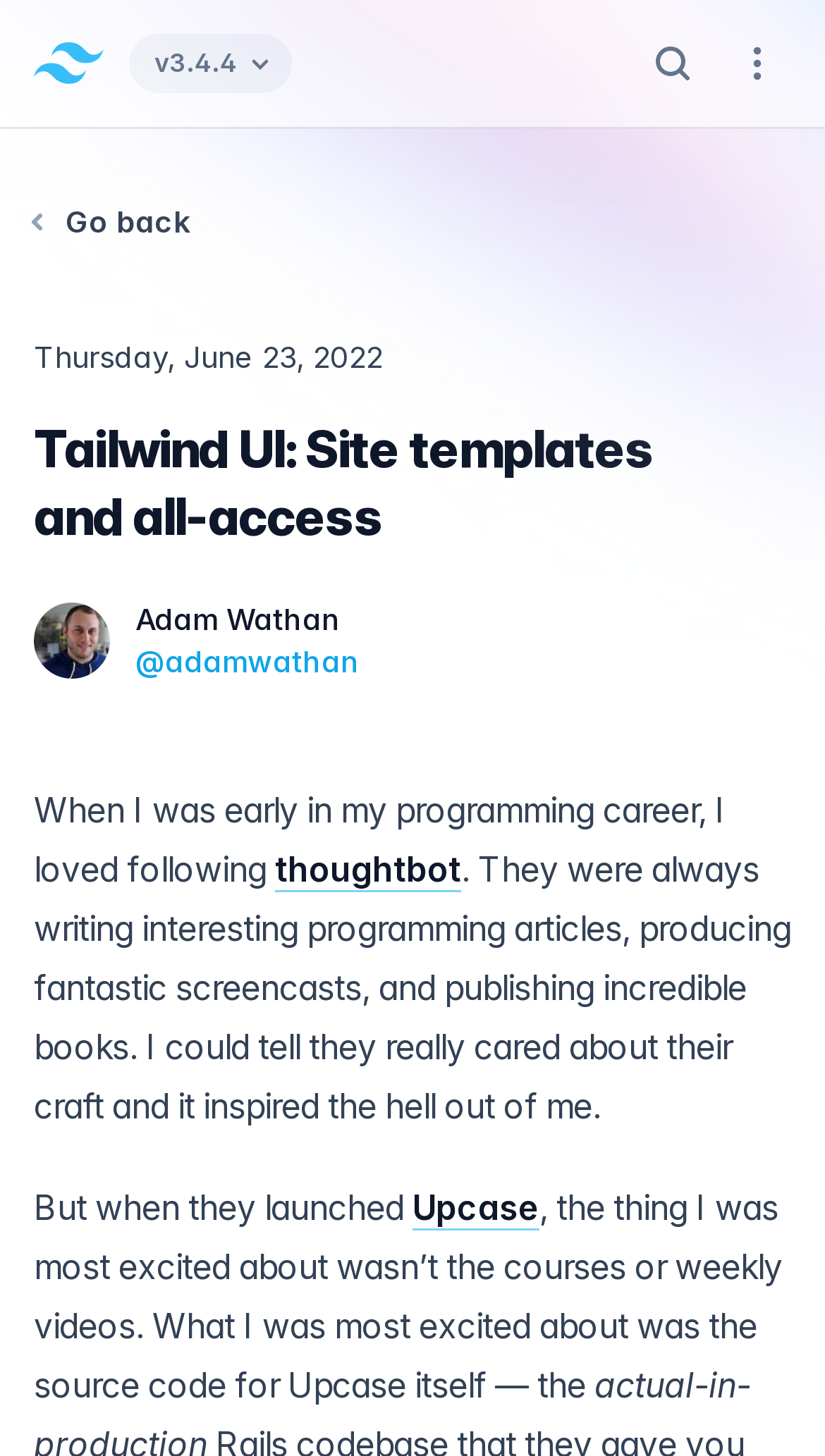Offer a meticulous caption that includes all visible features of the webpage.

The webpage is about the release of official Tailwind CSS website templates. At the top left, there is a link to the Tailwind CSS home page, accompanied by a small image. Next to it, there is a button displaying the version number "v3.4.4" with a dropdown menu. On the top right, there are two buttons: "Search" and "Navigation".

Below the top navigation, there is a heading that reads "Tailwind UI: Site templates and all-access" with a description list below it, showing the date "Thursday, June 23, 2022". The main content of the page is a blog post written by Adam Wathan, with a link to his Twitter handle. The post starts with a personal anecdote about following thoughtbot, a programming community, and how they inspired him. The text continues to discuss the launch of Upcase, a platform that offers courses and weekly videos, but the author was more excited about the source code of Upcase itself.

Throughout the page, there are several links to external resources, including the Tailwind CSS home page, thoughtbot, and Upcase. The overall structure of the page is clean, with a clear hierarchy of headings and paragraphs.